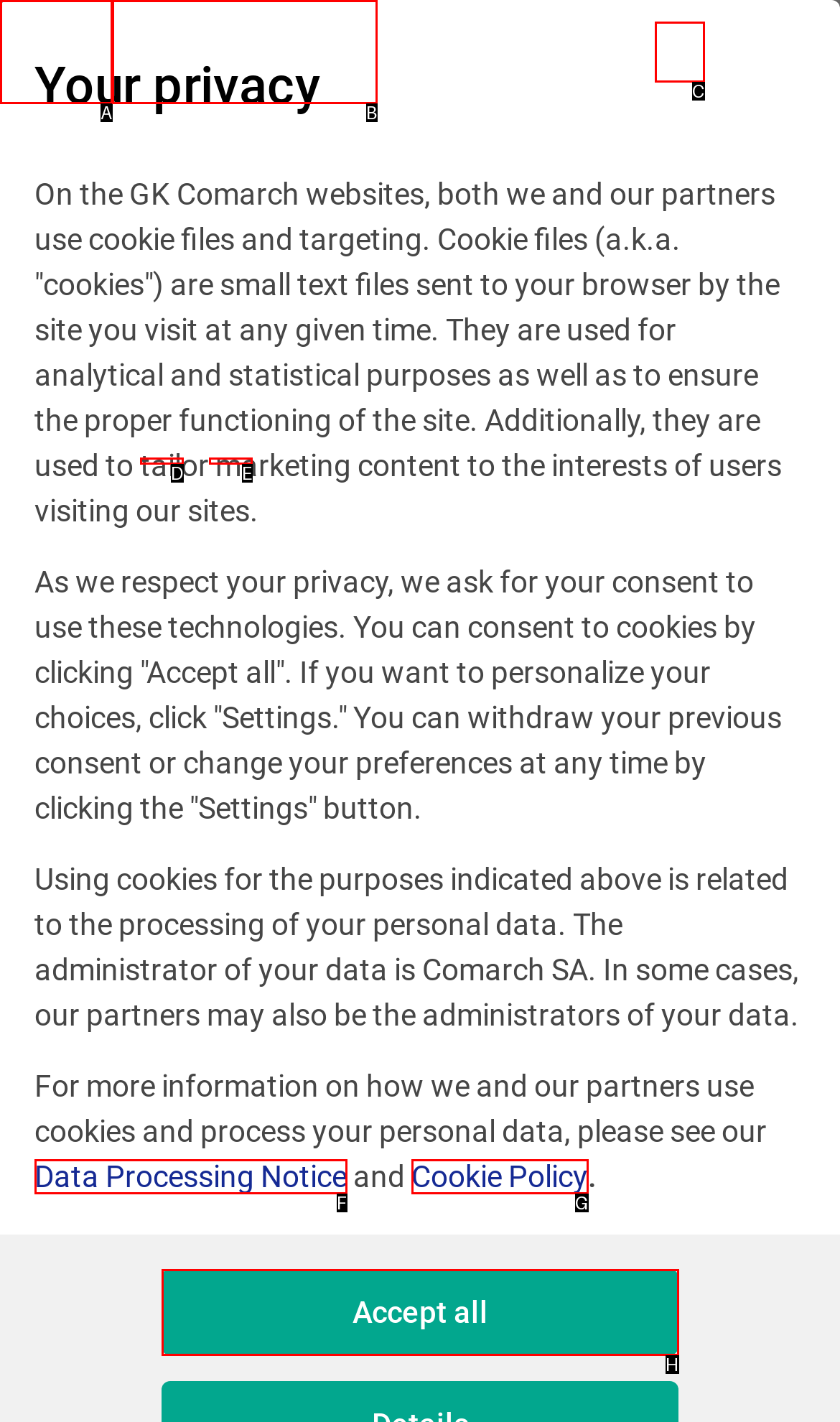Choose the HTML element that best fits the description: Data Processing Notice. Answer with the option's letter directly.

F